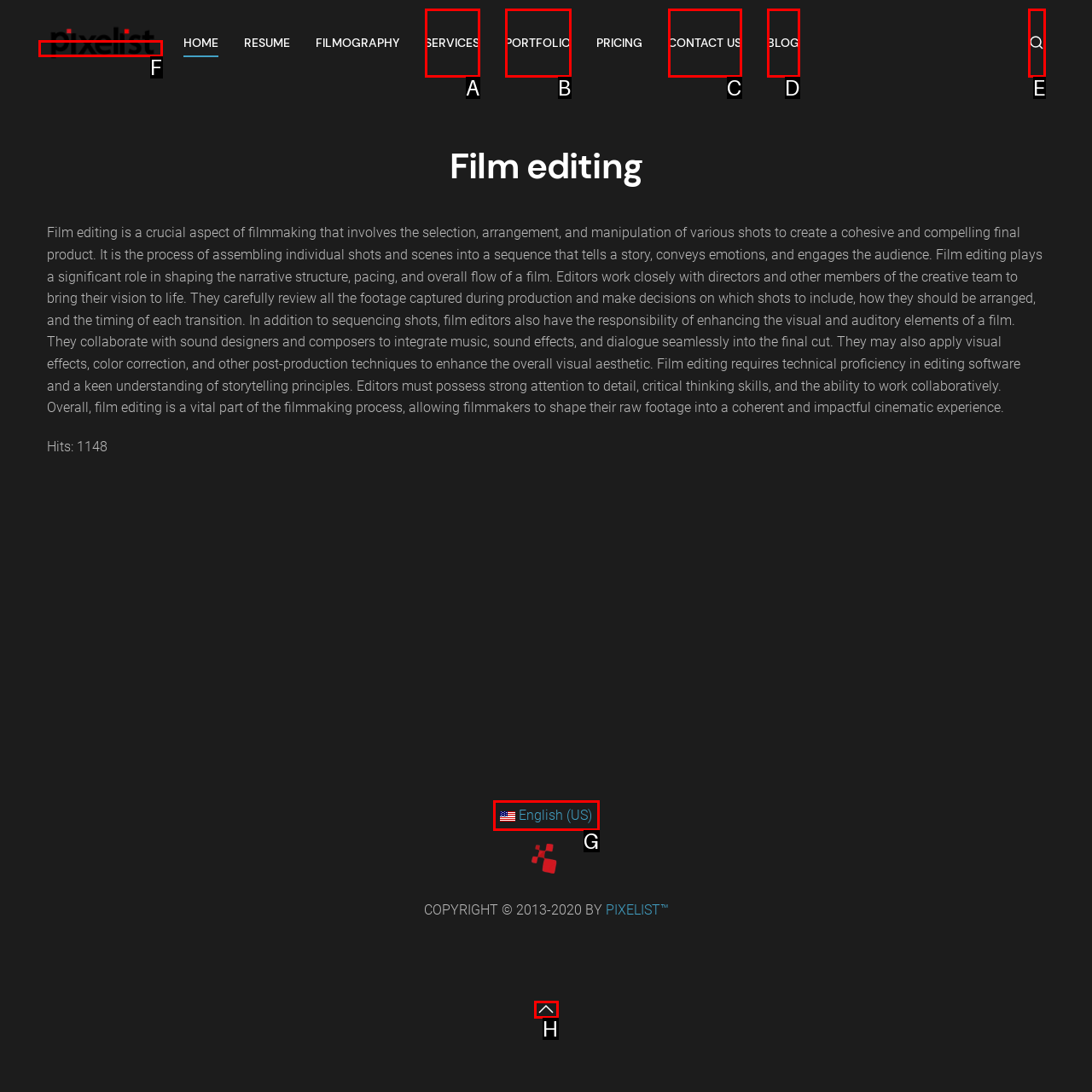Identify the letter of the UI element that fits the description: Skip to main content
Respond with the letter of the option directly.

F